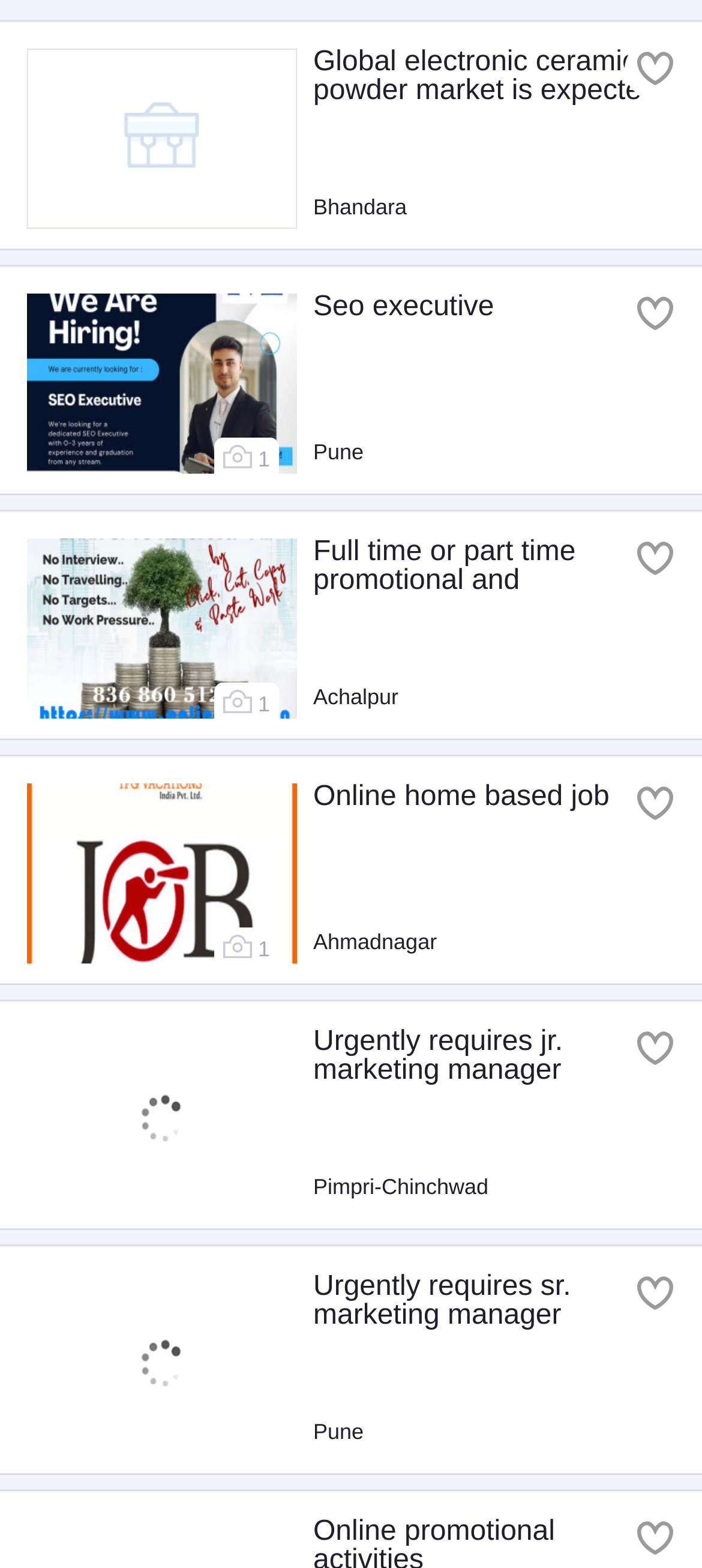Locate the bounding box coordinates of the element that should be clicked to fulfill the instruction: "Check the online home-based job opportunity in Ahmadnagar".

[0.038, 0.5, 0.962, 0.61]